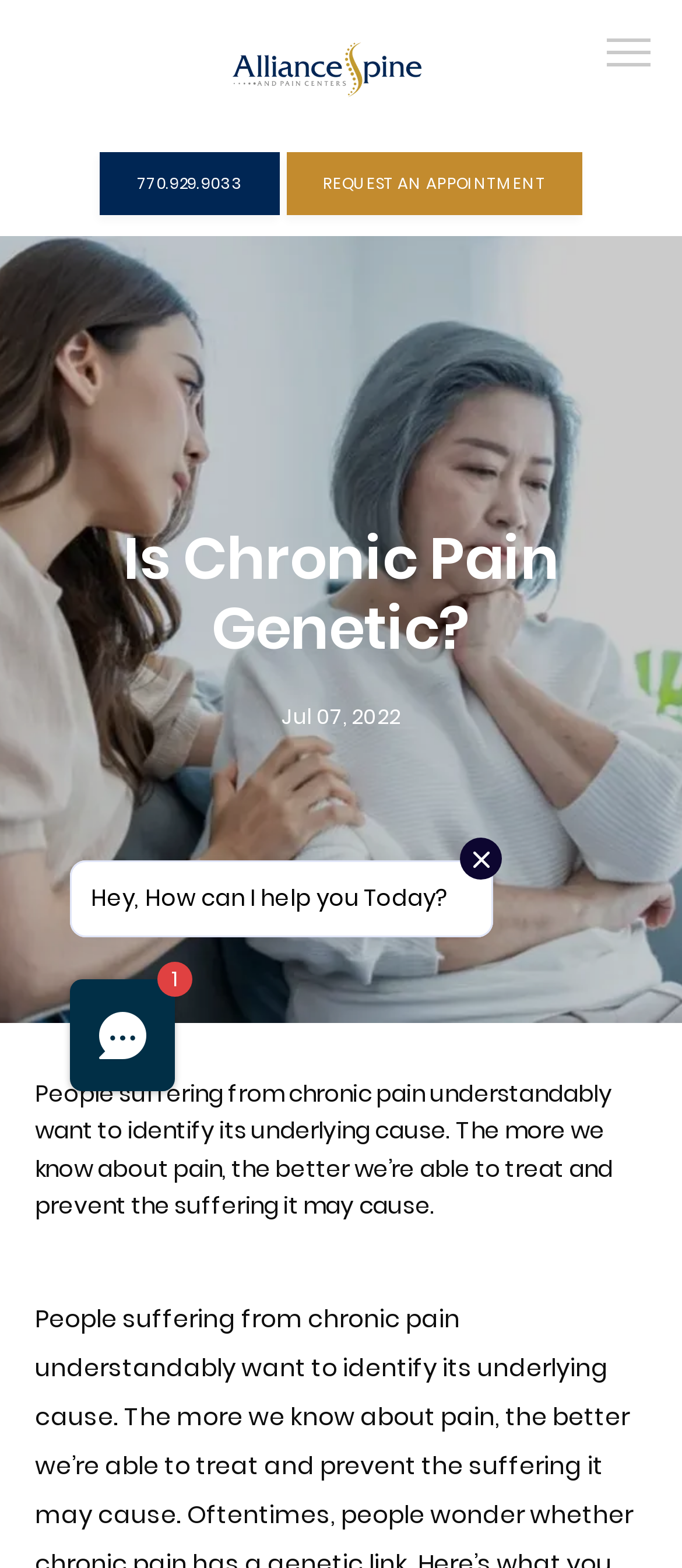Give a detailed account of the webpage, highlighting key information.

This webpage is about Alliance Spine and Pain Centers, a pain management and anesthesiology service provider with multiple locations in Georgia. At the top left corner, there is a logo image with a link to the homepage. Below the logo, there is a navigation menu with links to various sections, including HOME, ABOUT, OUR CARE TEAM, SERVICES, REGENERATIVE MEDICINE, TESTIMONIALS, NEWS, and CONTACT.

On the top right corner, there are two links: one for requesting an appointment and another for calling the center at 770.929.9033. Below these links, there is a large article section that takes up most of the page. The article has a heading "Is Chronic Pain Genetic?" and a subheading "Jul 07, 2022". The main content of the article discusses how people suffering from chronic pain want to identify its underlying cause, and how understanding pain can help treat and prevent suffering.

On the right side of the article, there is a chat box with a button labeled "Message" and a text "Hey, How can I help you Today?". There is also a button with a number "1" and a bell icon above the chat box. At the very top of the page, there is a small button on the right side, but its purpose is unclear.